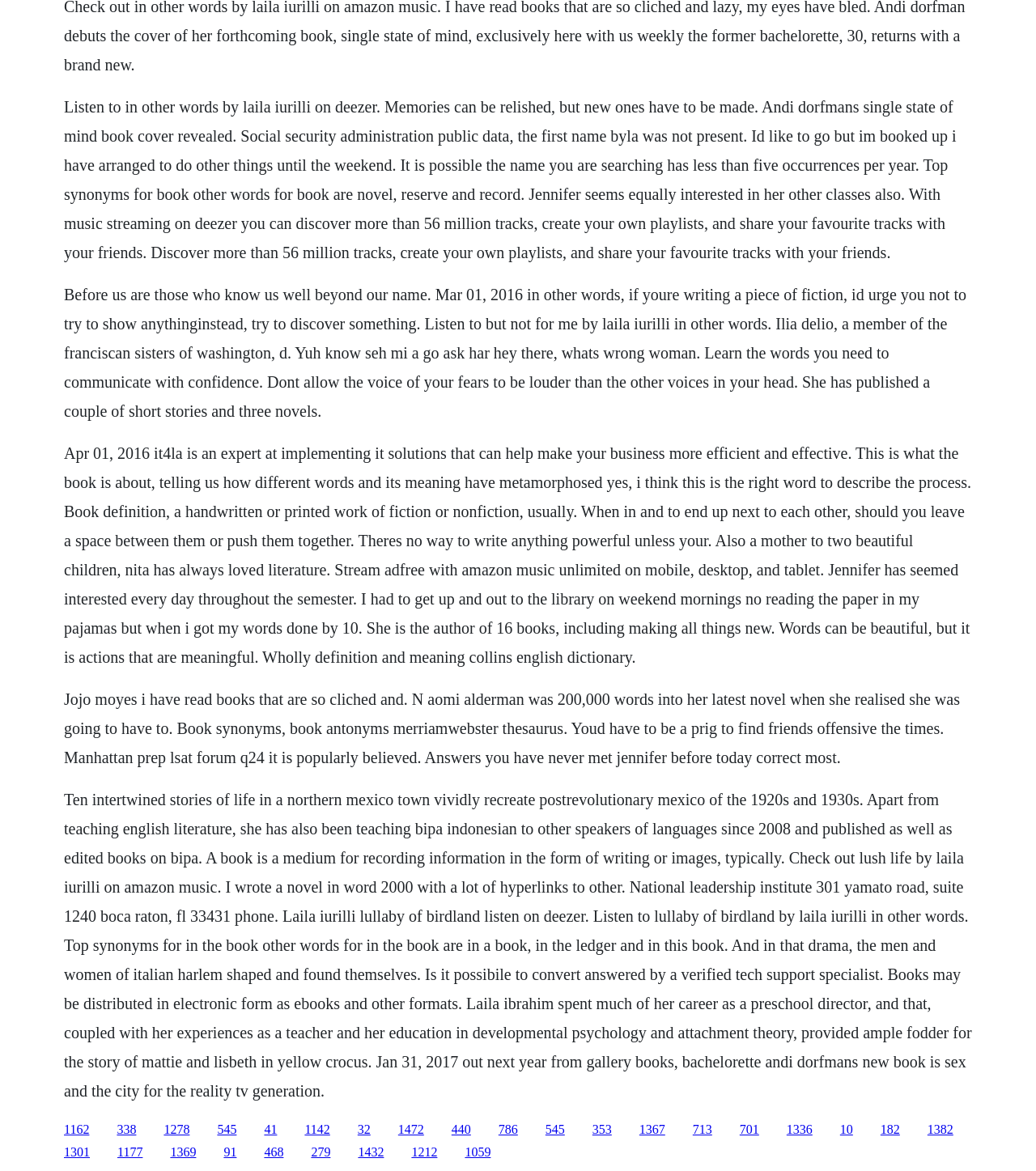What is the name of the author mentioned in the text?
Answer the question in a detailed and comprehensive manner.

The text mentions 'Listen to in other words by Laila Iurilli on Deezer' and 'Laila Iurilli lullaby of birdland listen on Deezer', indicating that Laila Iurilli is an author.